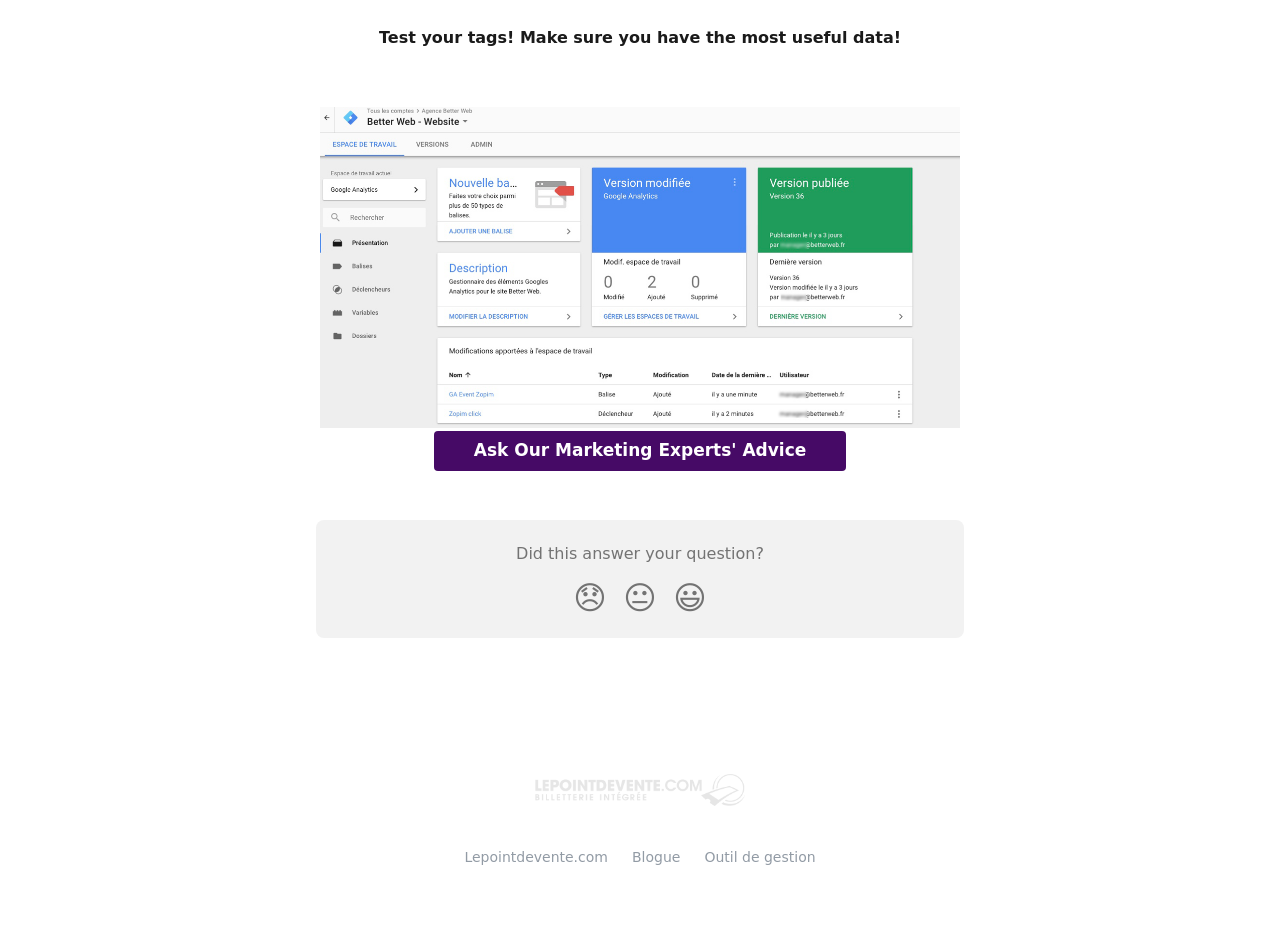Predict the bounding box coordinates for the UI element described as: "Blogue". The coordinates should be four float numbers between 0 and 1, presented as [left, top, right, bottom].

[0.494, 0.895, 0.532, 0.912]